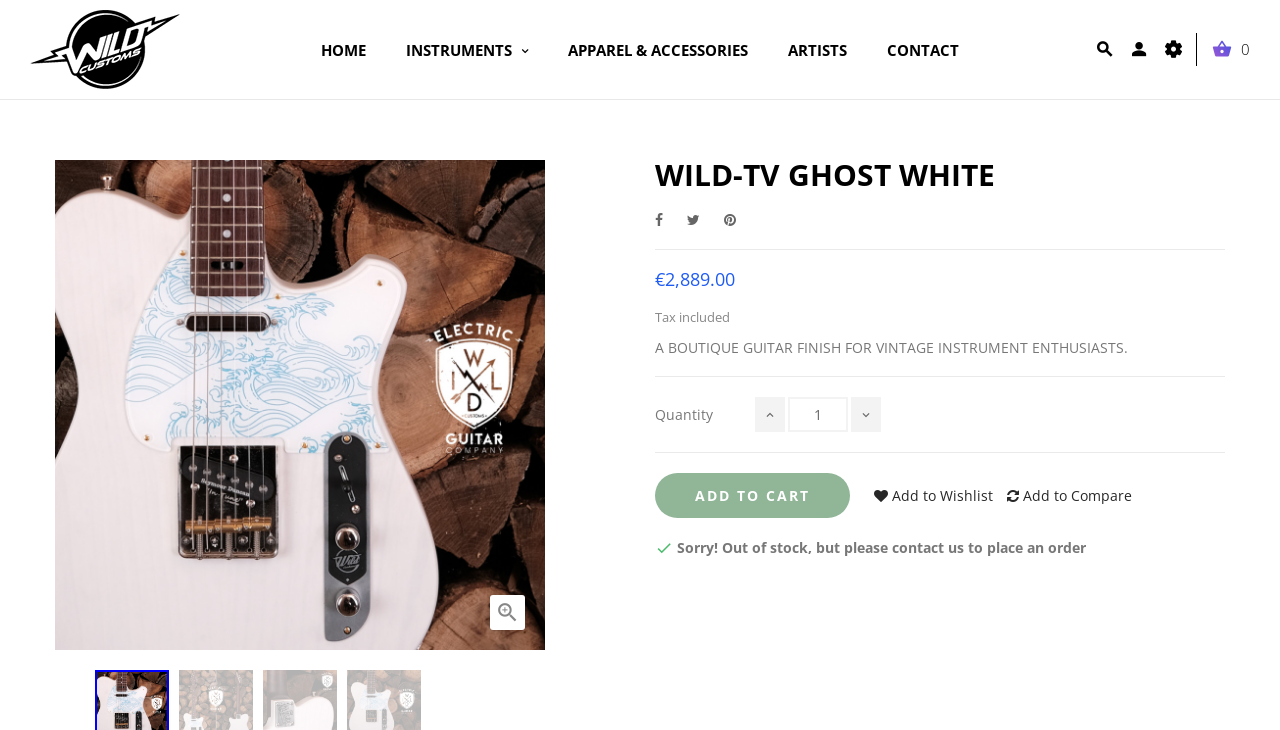Please answer the following question using a single word or phrase: 
What is the purpose of the 'ADD TO CART' button?

Add to cart